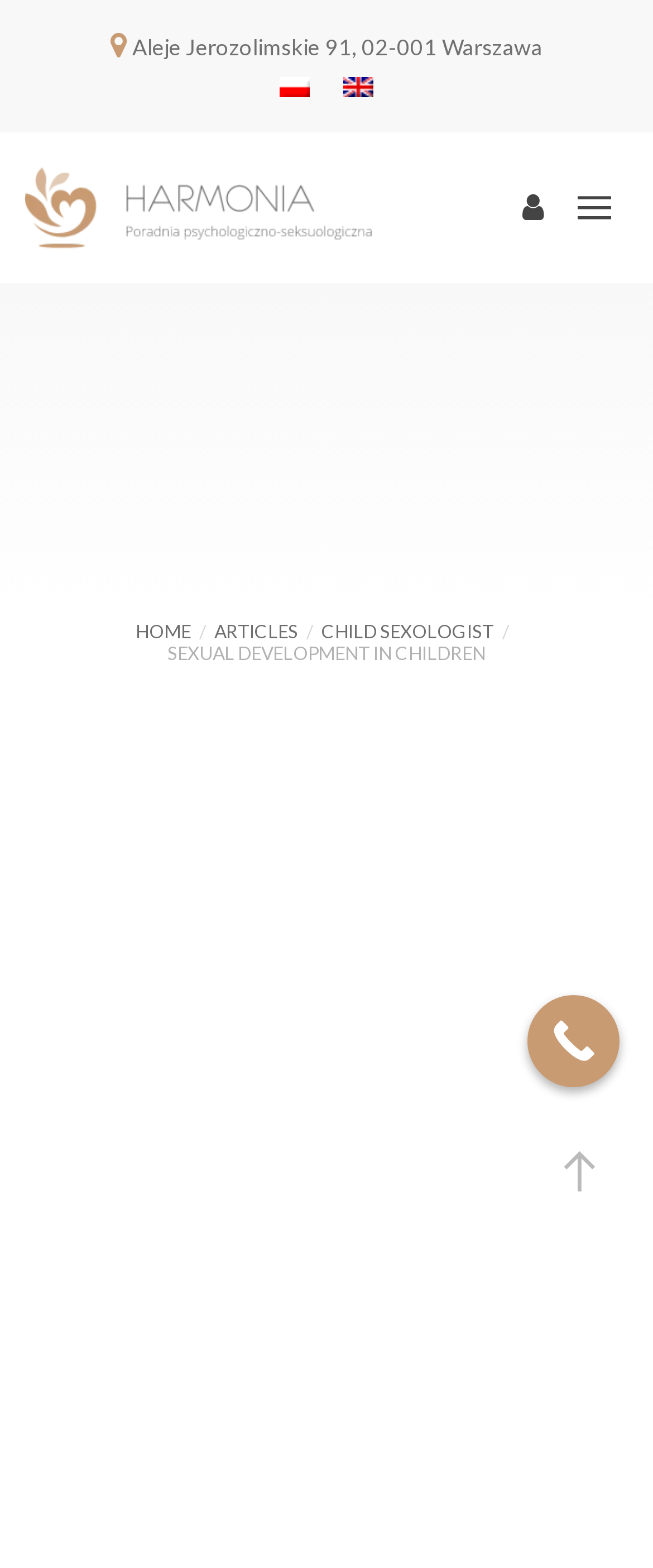Given the element description RtOptions, predict the bounding box coordinates for the UI element in the webpage screenshot. The format should be (top-left x, top-left y, bottom-right x, bottom-right y), and the values should be between 0 and 1.

None